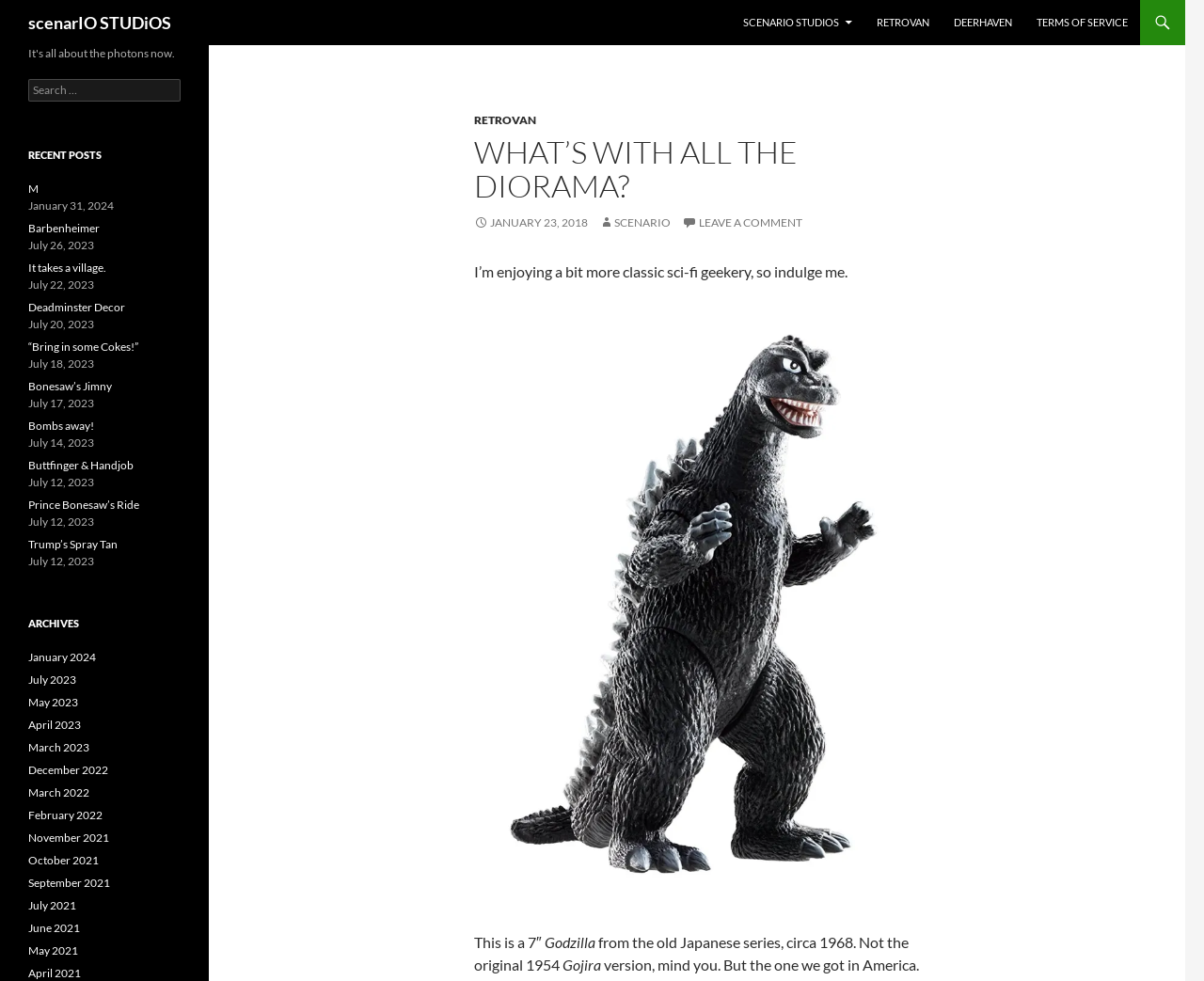Please specify the bounding box coordinates of the area that should be clicked to accomplish the following instruction: "Read the post from January 23, 2018". The coordinates should consist of four float numbers between 0 and 1, i.e., [left, top, right, bottom].

[0.394, 0.22, 0.488, 0.234]